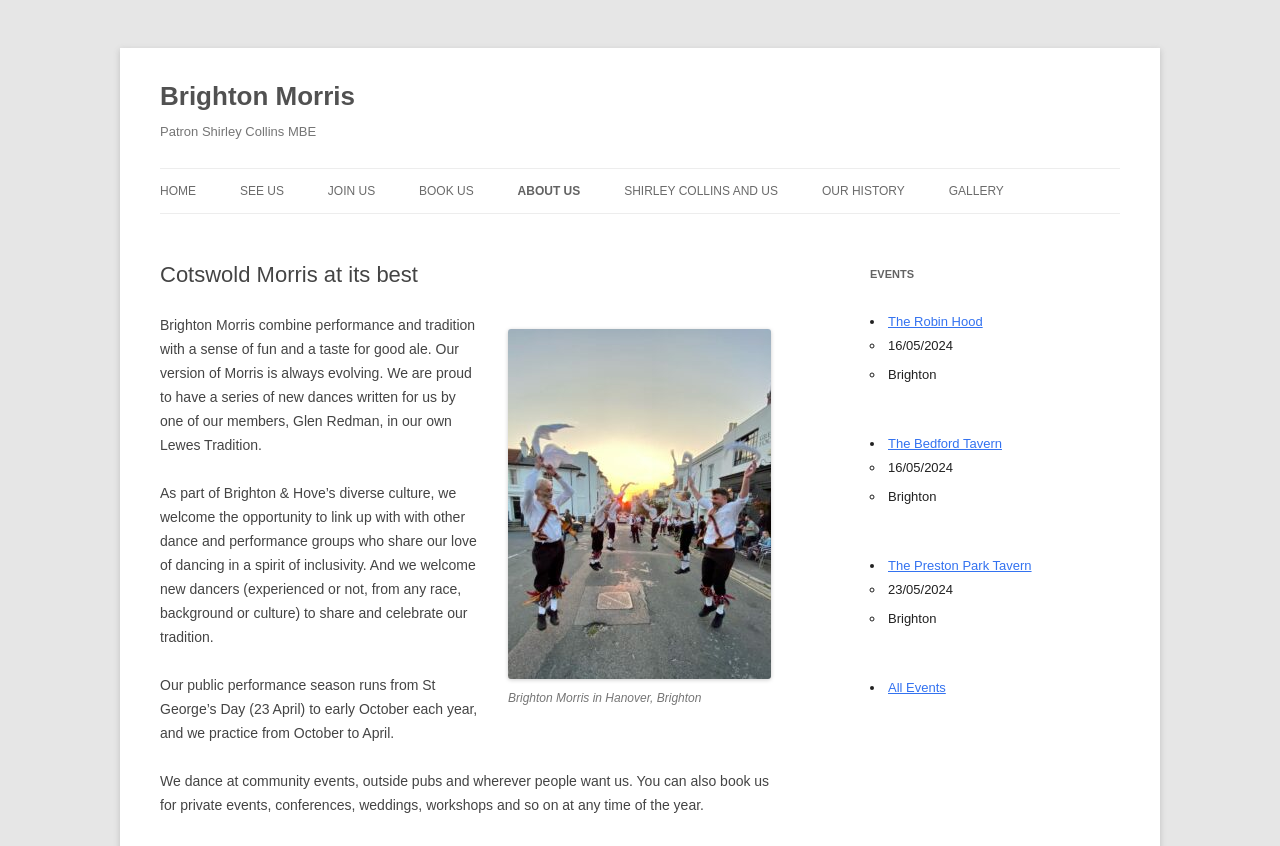Please determine the bounding box coordinates for the UI element described here. Use the format (top-left x, top-left y, bottom-right x, bottom-right y) with values bounded between 0 and 1: The Preston Park Tavern

[0.694, 0.66, 0.806, 0.678]